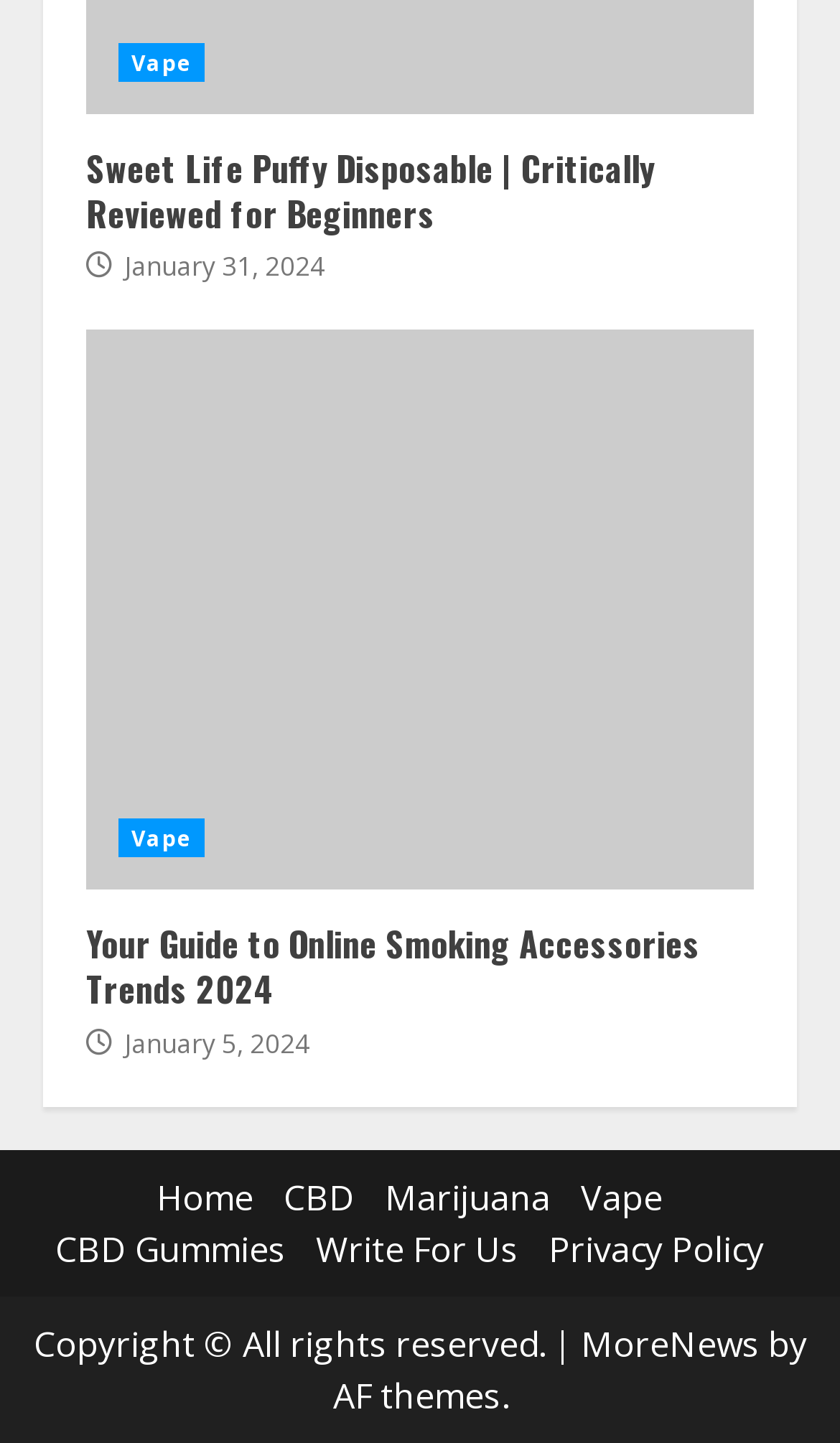Please identify the bounding box coordinates of the area I need to click to accomplish the following instruction: "Read the article about CBD Gummies".

[0.065, 0.849, 0.34, 0.882]